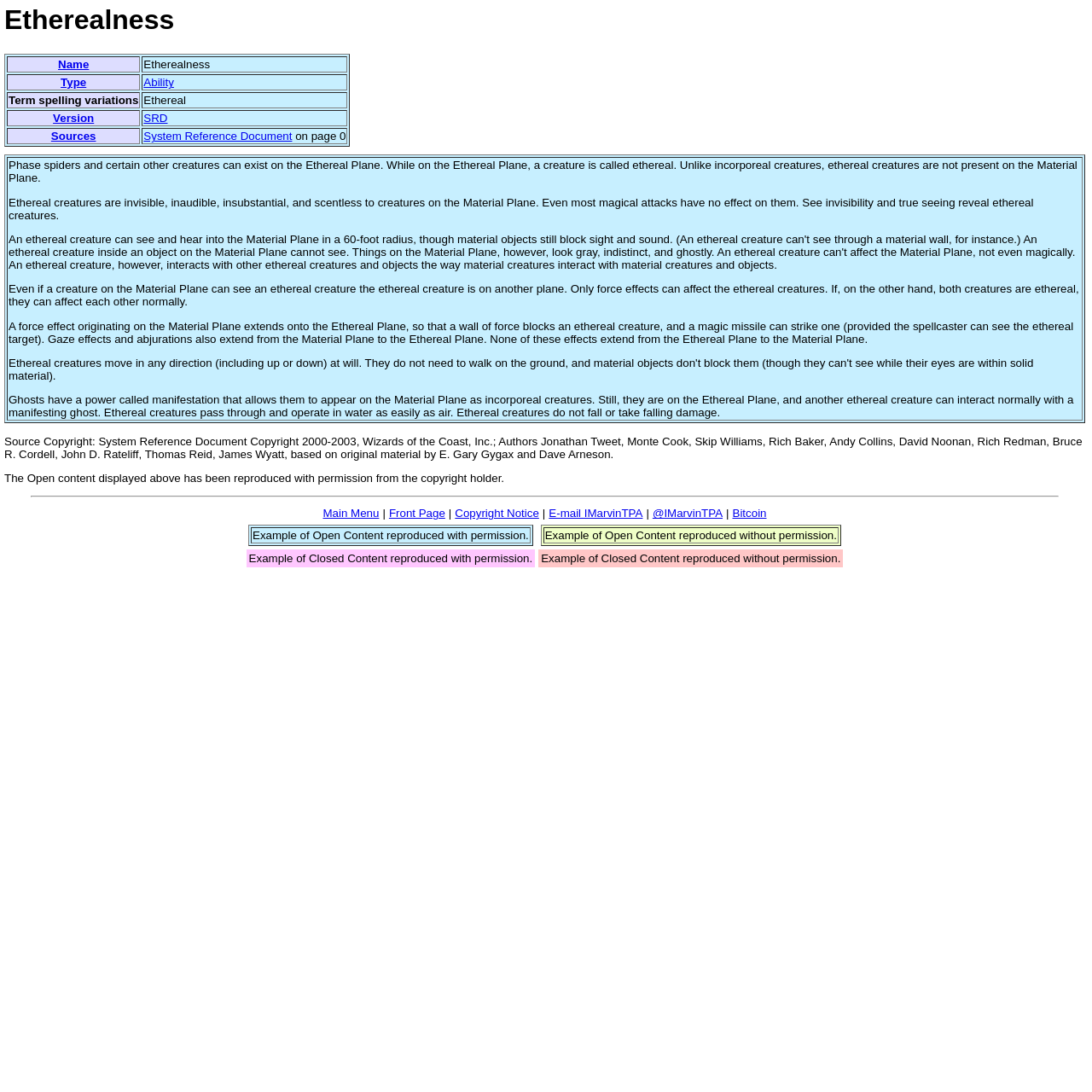Summarize the webpage with intricate details.

The webpage is about Etherealness, a concept related to the Ethereal Plane in a fantasy setting. At the top, there is a heading with the title "Etherealness". Below the heading, there is a table with four rows, each containing information about Etherealness, including its name, type, term spelling variations, and version. The table has a simple layout with clear headings and concise text.

Below the table, there is a large block of text that explains the concept of Etherealness in detail. The text describes how creatures on the Ethereal Plane interact with the Material Plane, including their ability to see and hear into the Material Plane, but not affect it. It also explains how force effects, gaze effects, and abjurations can affect ethereal creatures.

On the right side of the page, there is a menu with links to the main menu, front page, copyright notice, and other pages. The menu is divided into sections by vertical separators.

At the bottom of the page, there are two tables with examples of open and closed content reproduced with and without permission. These tables have a simple layout with clear headings and concise text.

Overall, the webpage has a clean and organized layout, making it easy to navigate and understand the information about Etherealness.